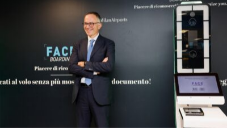Provide an in-depth description of all elements within the image.

The image features a professional man standing confidently with his arms crossed, in front of a sleek facial recognition kiosk. The backdrop showcases a modern design with the prominent text "FACIAL RECOGNITION," highlighting advancements in technology for security and boarding processes at airports. The kiosk beside him displays a screen labeled "FACE ID," indicating its function in streamlining the passenger experience. This scene encapsulates the innovative integration of biometric technology within airport security measures, specifically at Milan Linate Airport, where such systems are being implemented to enhance efficiency and convenience for travelers.